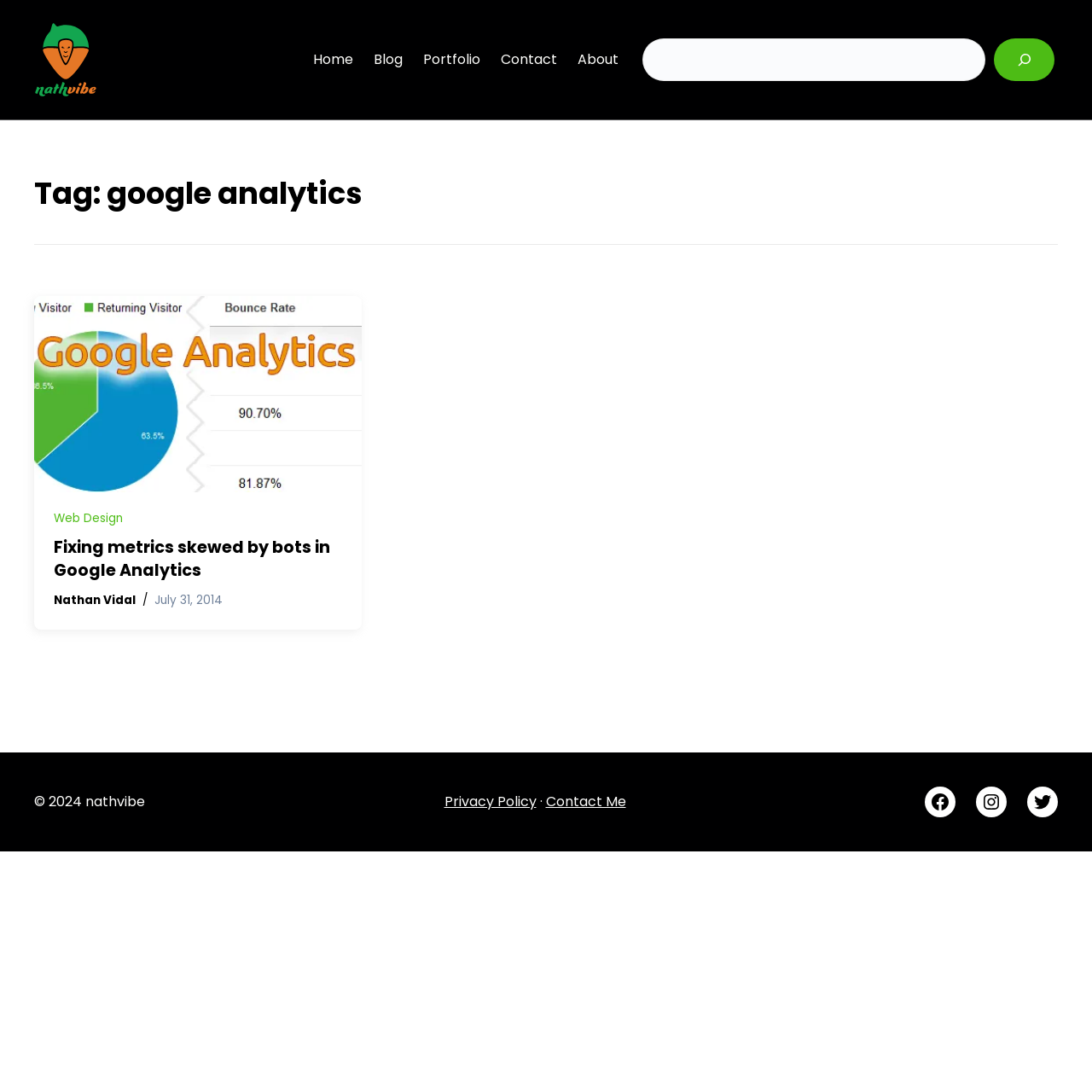Determine the bounding box coordinates for the area you should click to complete the following instruction: "Search for something".

[0.589, 0.035, 0.903, 0.074]